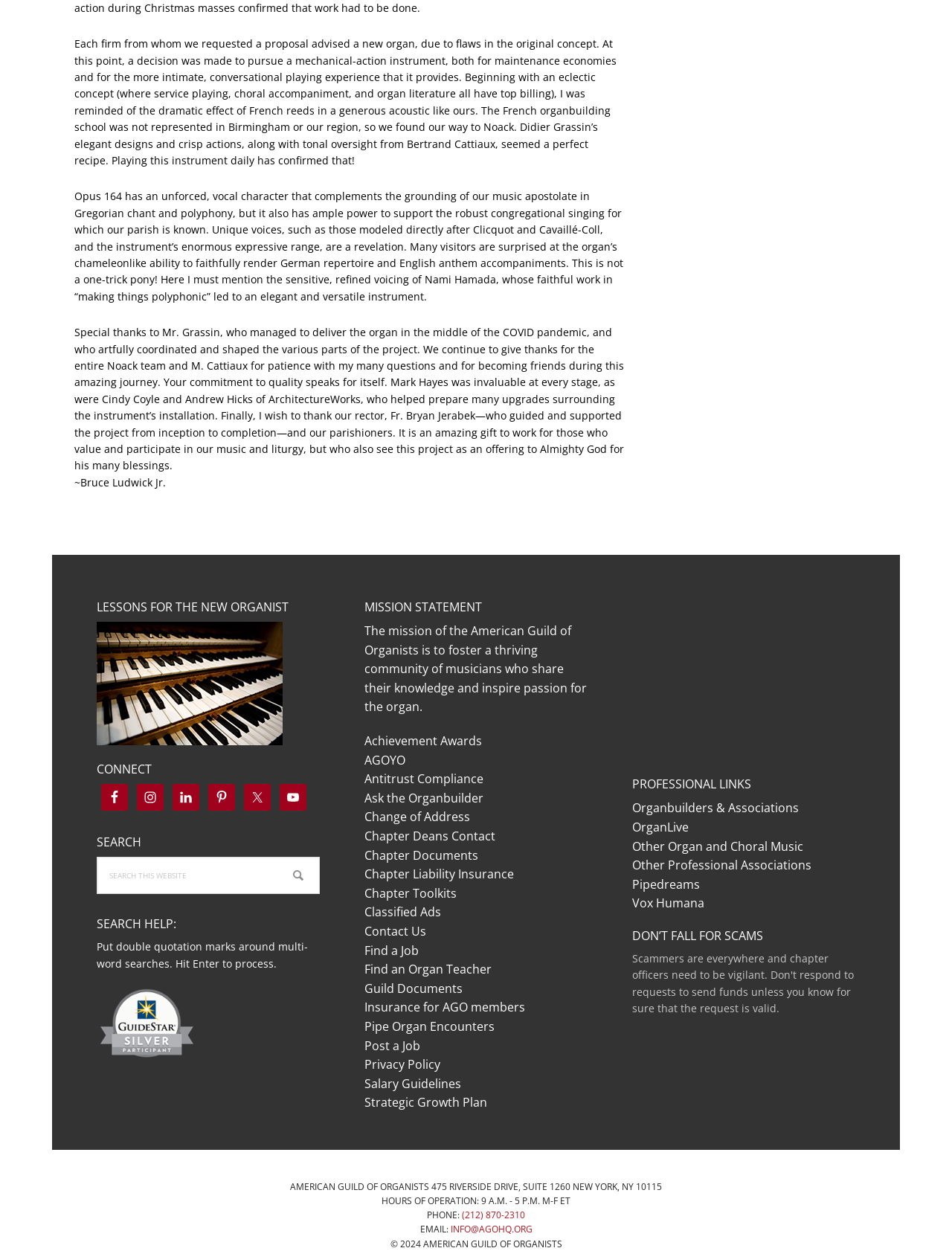What is the purpose of the search box?
Based on the image, answer the question with a single word or brief phrase.

To search the website